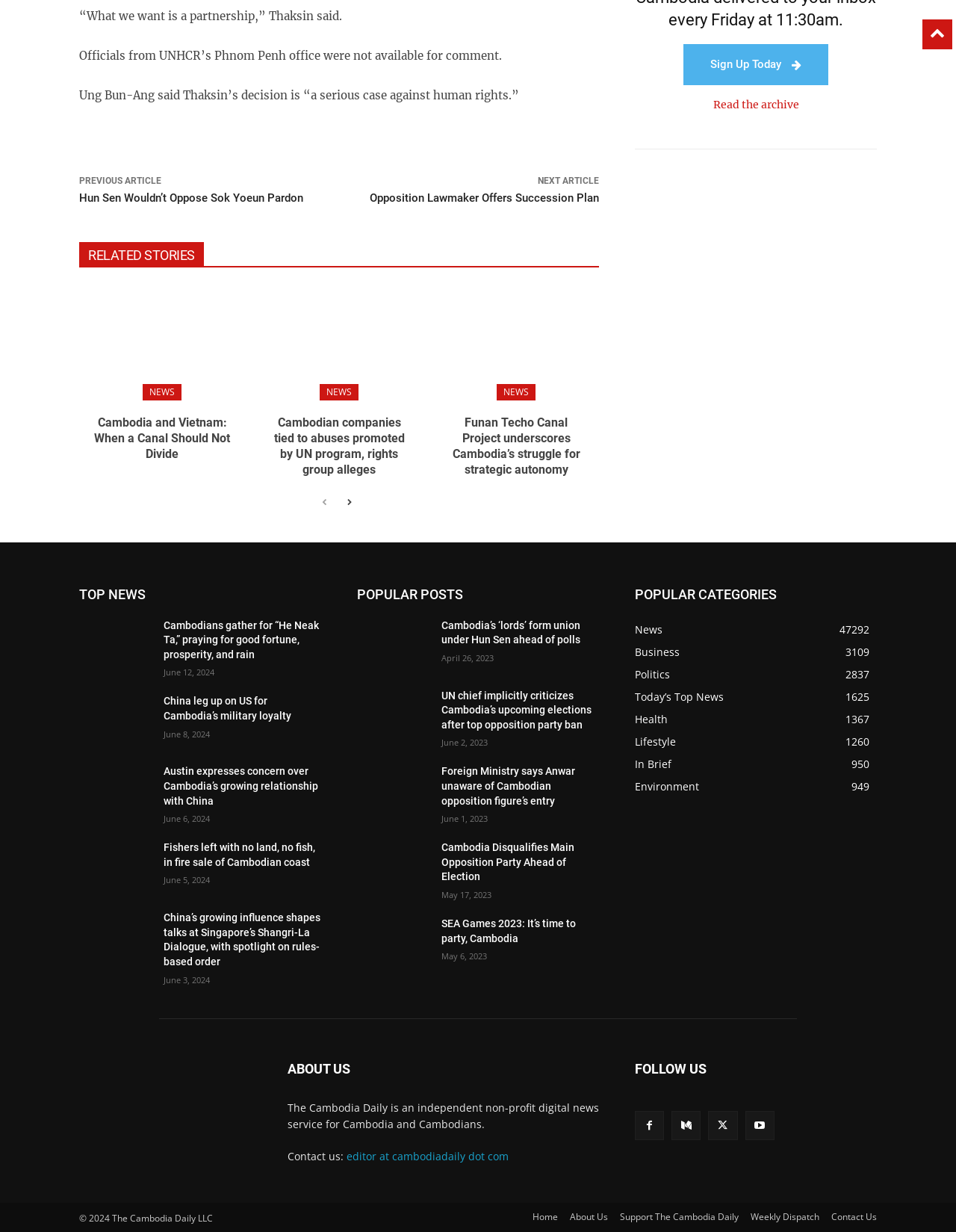How many 'POPULAR POSTS' are listed on the webpage?
Answer briefly with a single word or phrase based on the image.

5